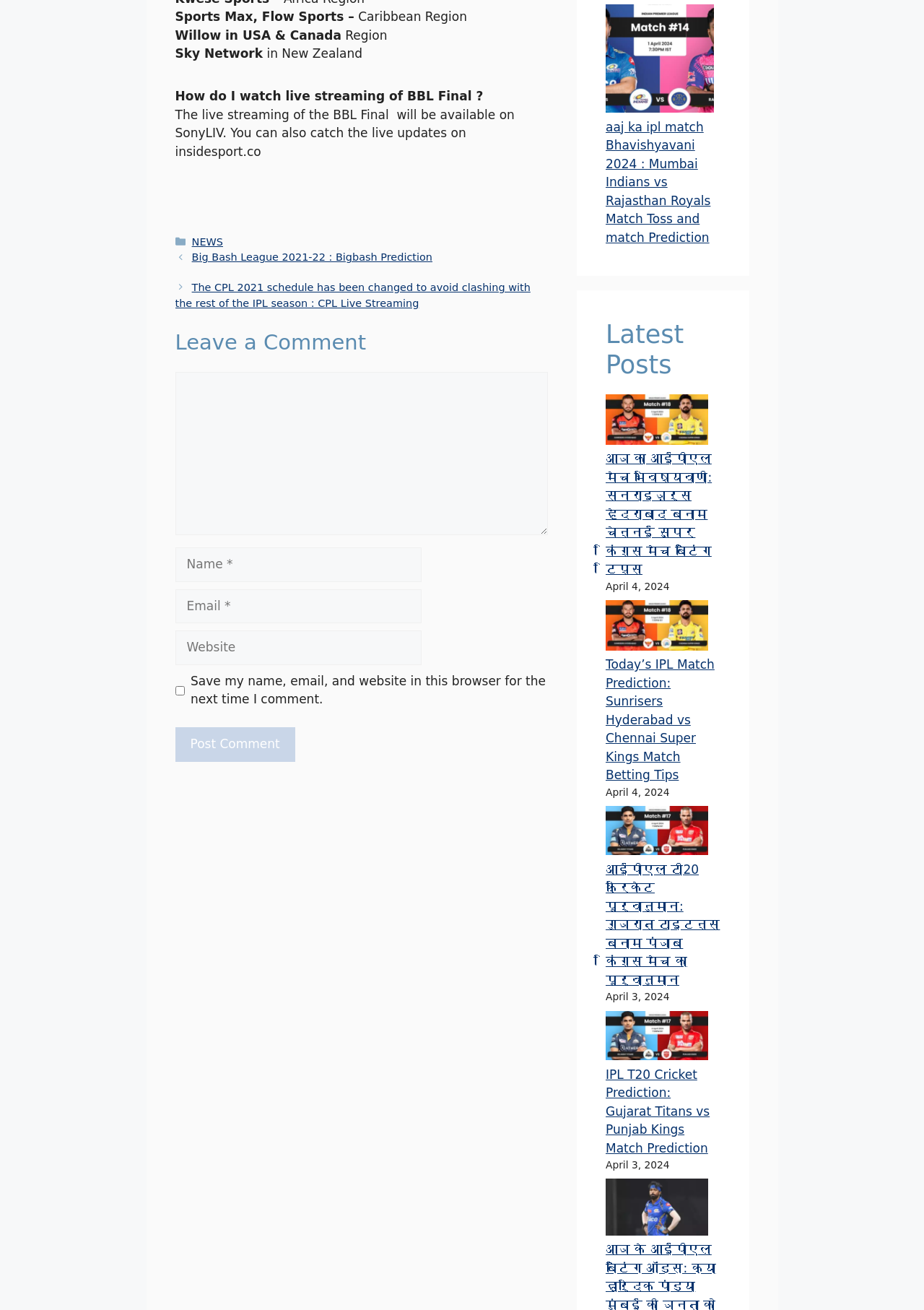Please provide a one-word or short phrase answer to the question:
What is the name of the cricket league mentioned?

IPL